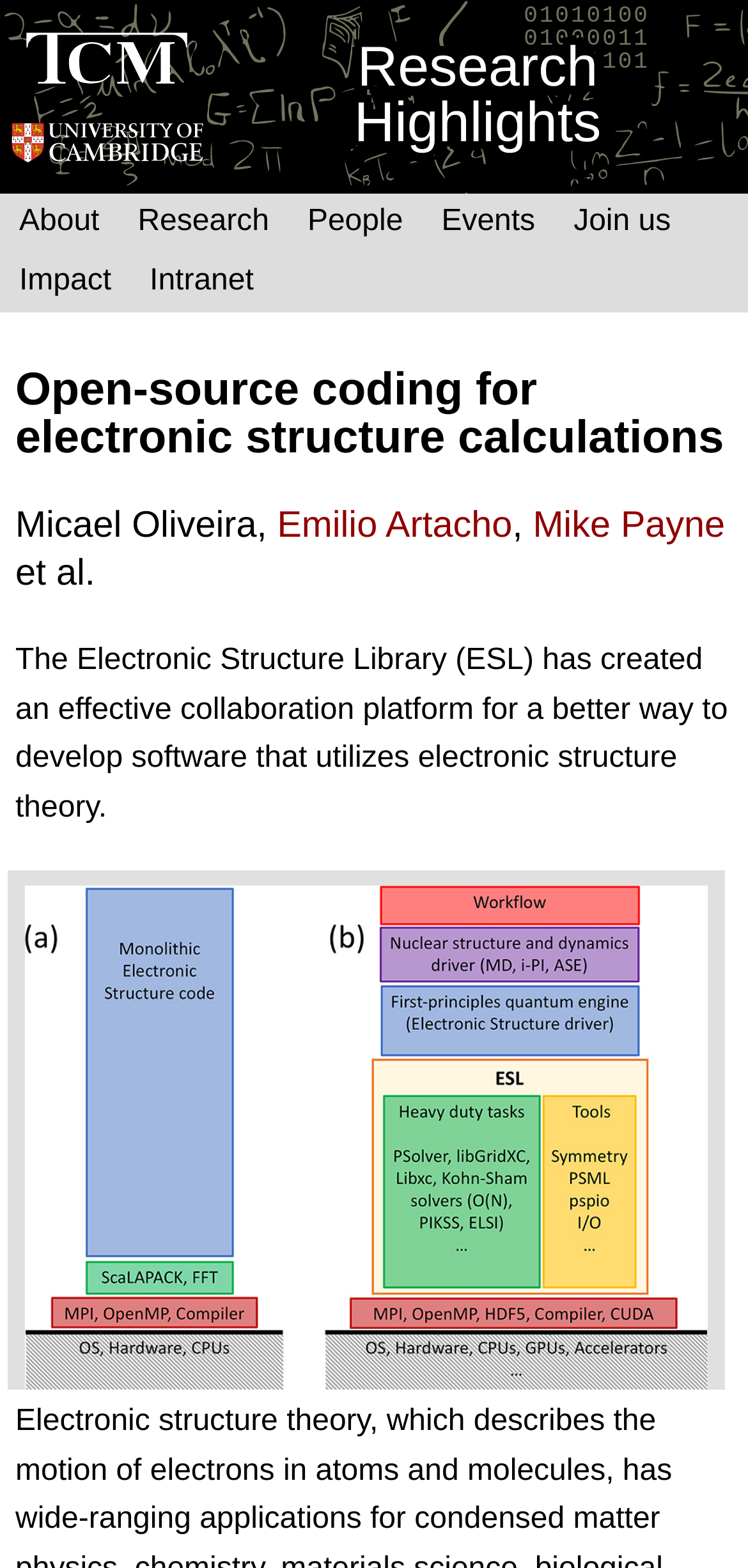Please give a one-word or short phrase response to the following question: 
What is the topic of the research highlight?

Electronic structure calculations